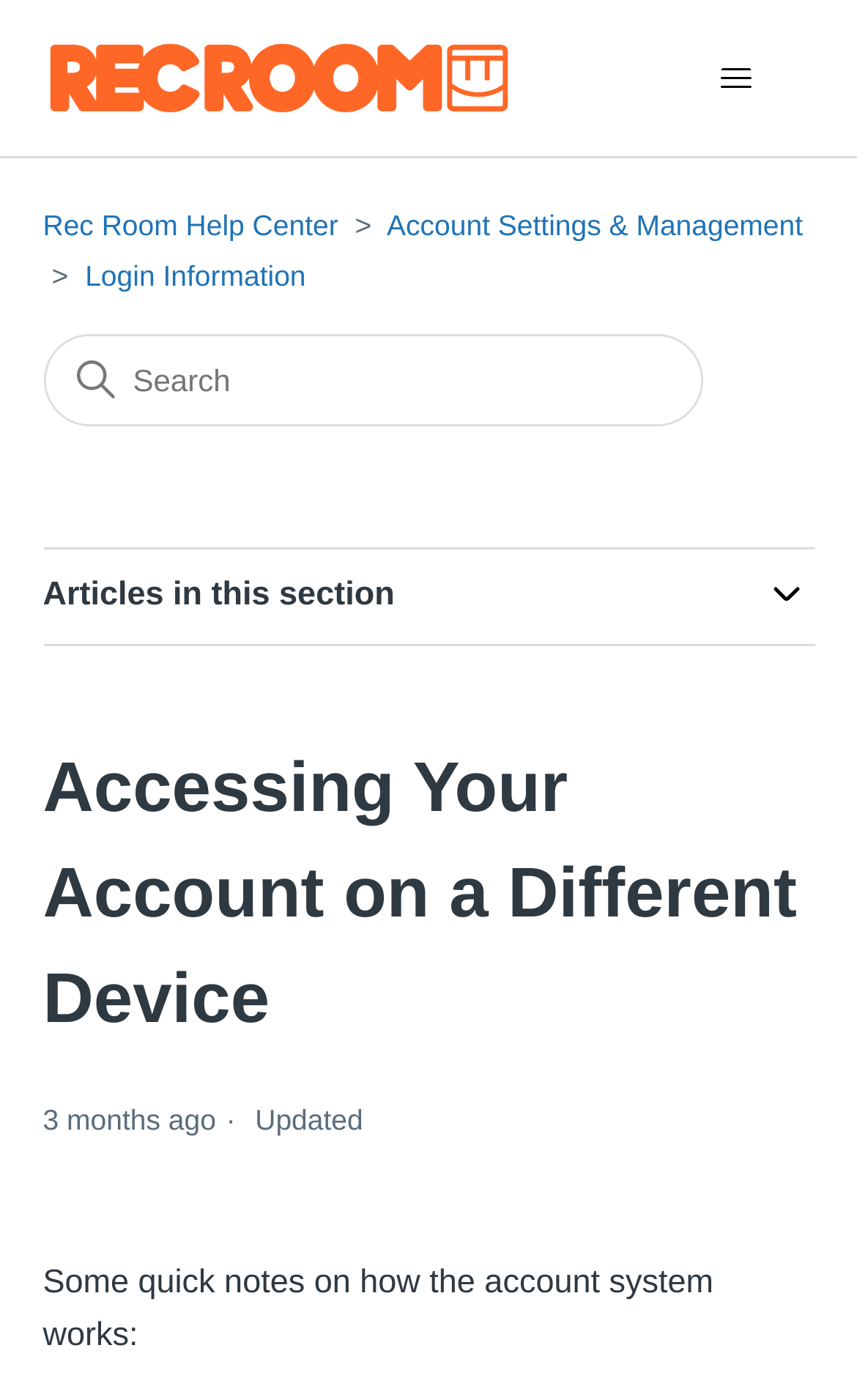Please find the bounding box for the following UI element description. Provide the coordinates in (top-left x, top-left y, bottom-right x, bottom-right y) format, with values between 0 and 1: title="Home"

[0.05, 0.027, 0.6, 0.085]